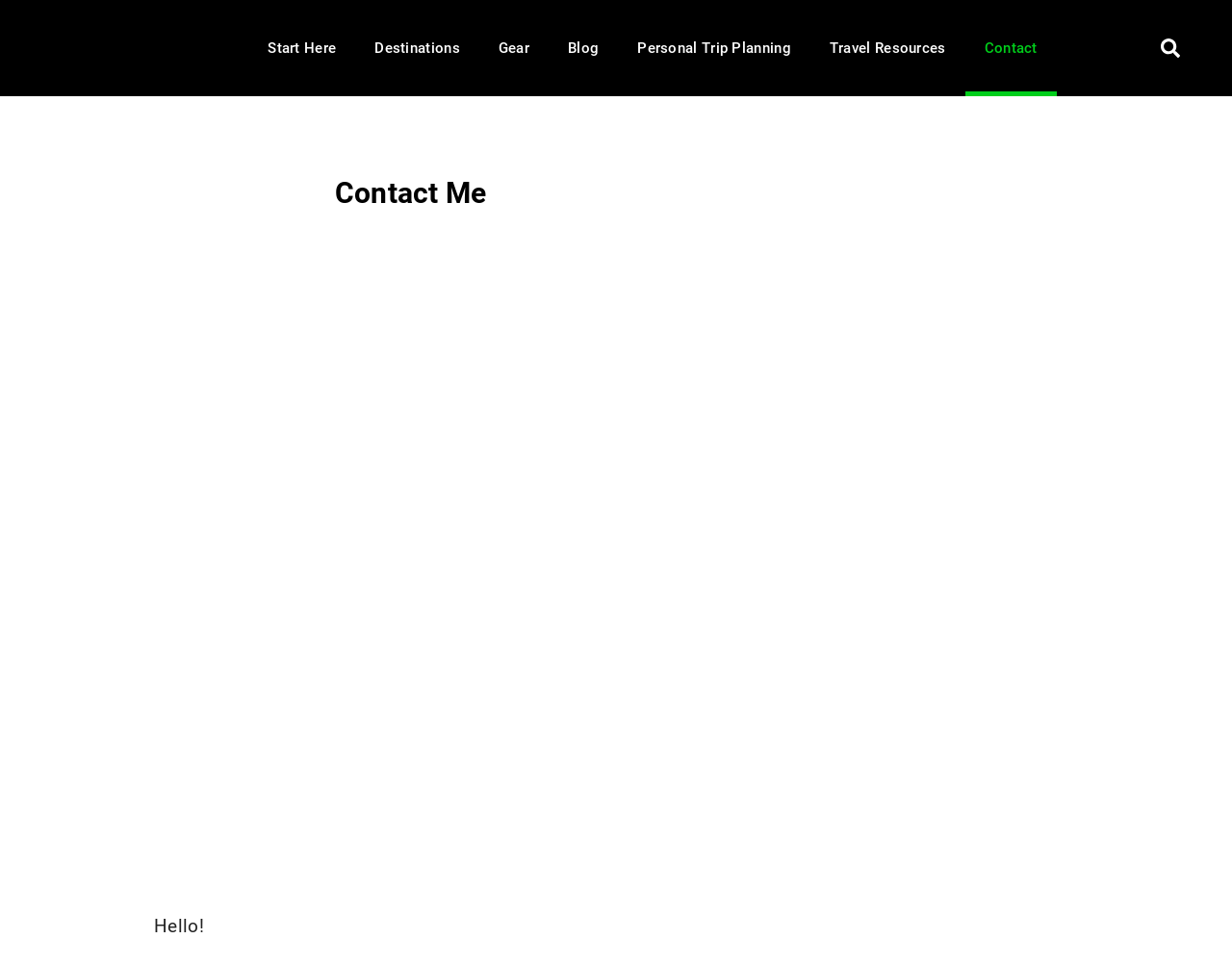Find the bounding box coordinates of the area to click in order to follow the instruction: "search something".

[0.9, 0.03, 1.0, 0.07]